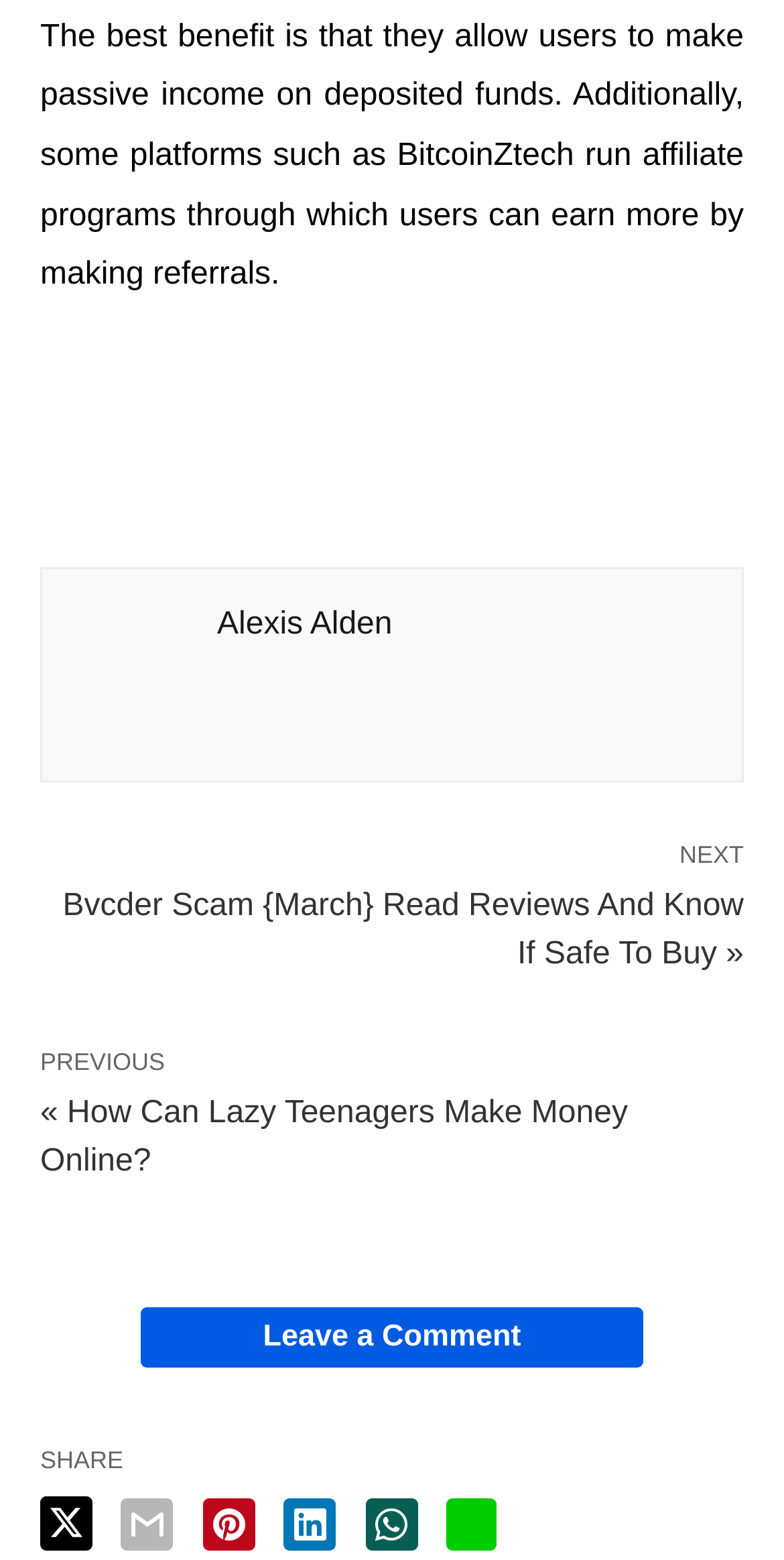Please provide a short answer using a single word or phrase for the question:
Is there a comment section available?

Yes